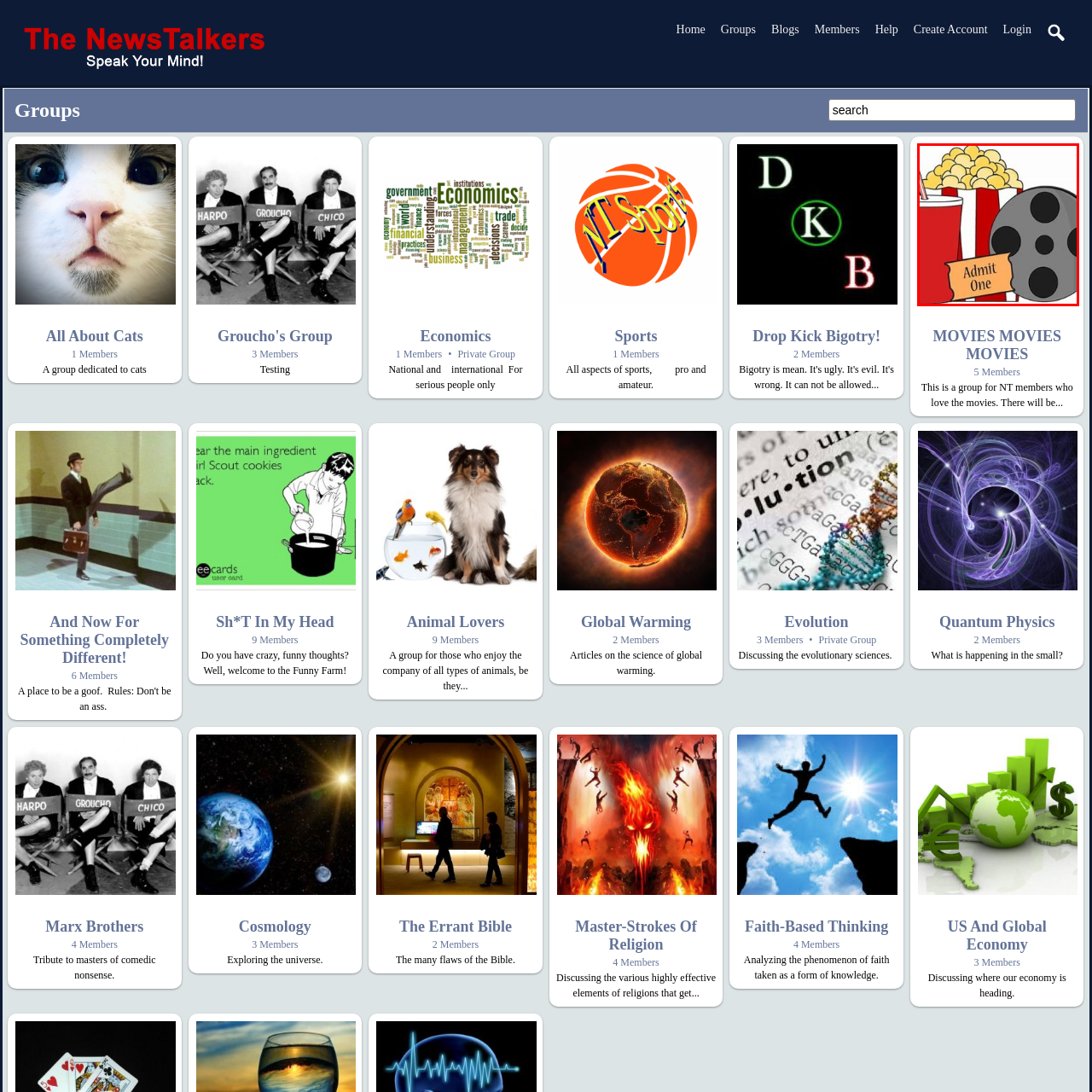Give a detailed description of the image area outlined by the red box.

The image features a playful illustration that embodies the excitement of going to the movies. In the foreground, a large container of popcorn, symbolizing the quintessential cinema snack, sits beside a red drink cup, both of which evoke the fun and enjoyment associated with movie nights. Adjacent to them, there is a film reel adorned with the classic black and gray design, adding a vintage touch to the image. The prominent "Admit One" ticket, highlighted in a bright, inviting orange banner, emphasizes the invitation to enjoy a cinematic experience. This visual captures the essence of a vibrant movie culture, appealing to both passionate film enthusiasts and casual viewers alike. The overall design is colorful and engaging, making it a perfect representation of a group dedicated to discussing films, titled "MOVIES MOVIES MOVIES."